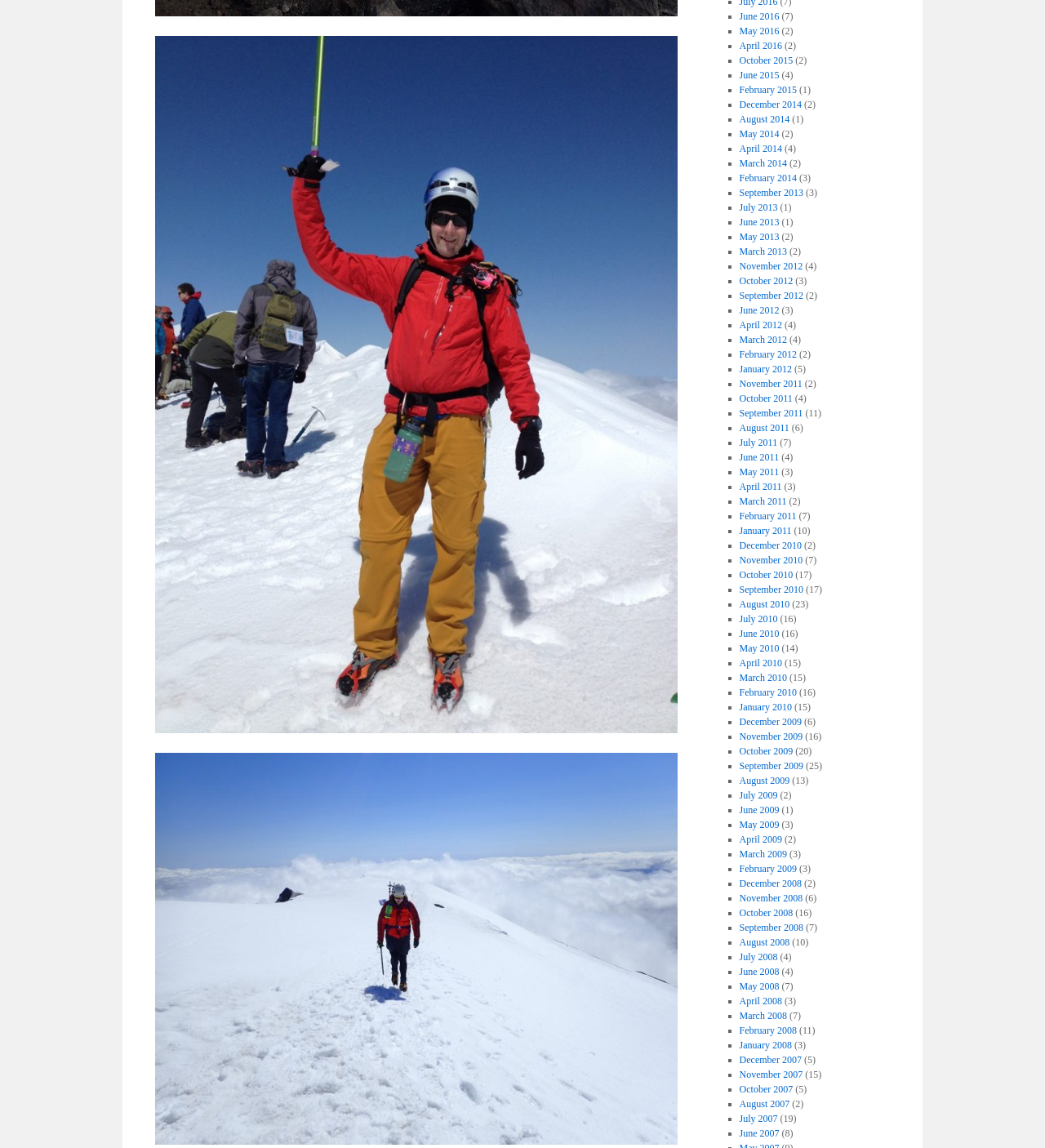Can you specify the bounding box coordinates of the area that needs to be clicked to fulfill the following instruction: "view June 2016"?

[0.707, 0.009, 0.746, 0.019]